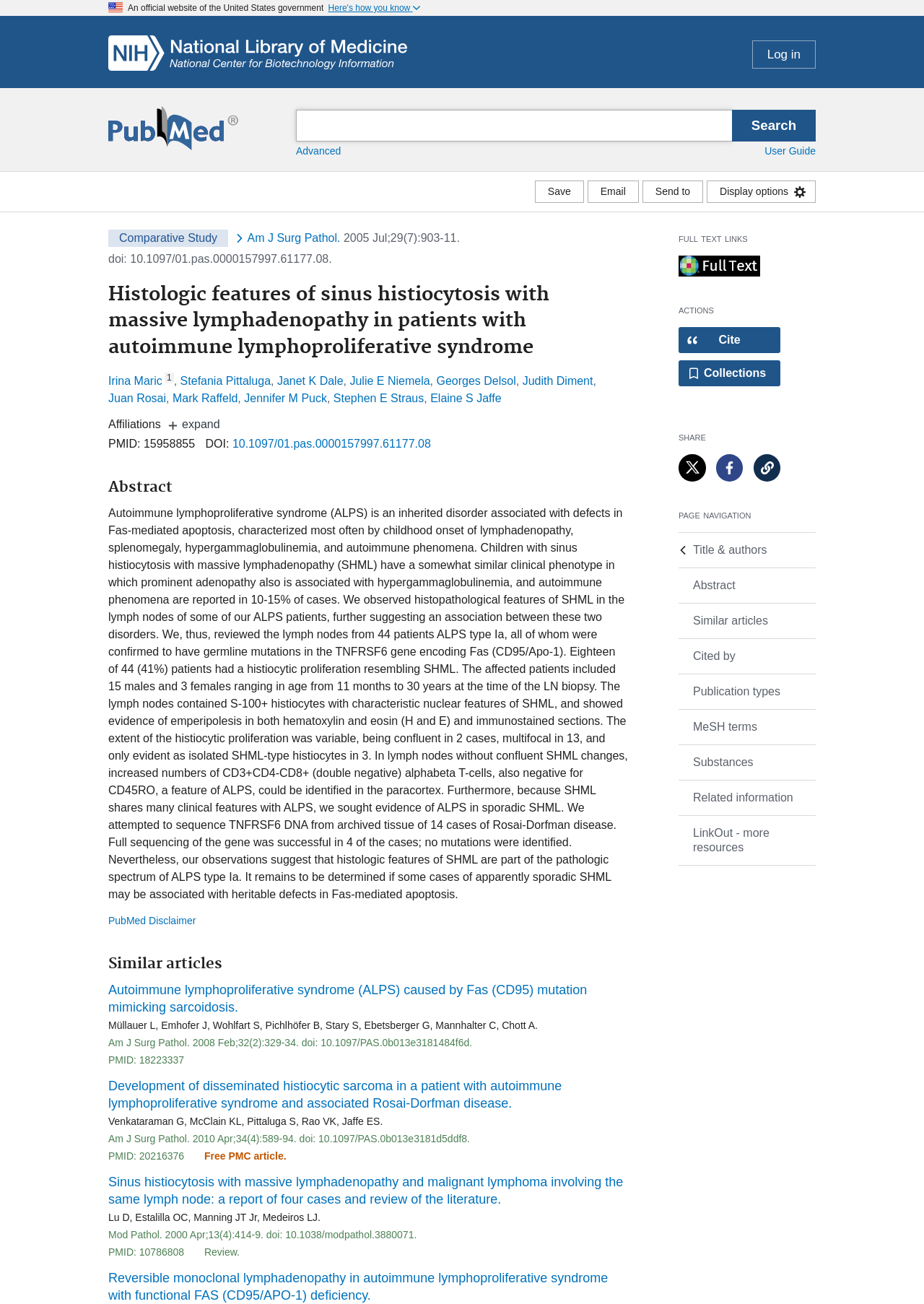How many authors are listed in the article?
Refer to the image and provide a thorough answer to the question.

The authors are listed in the article, and I counted 11 of them, including Irina Maric, Stefania Pittaluga, Janet K Dale, and others. They are identified as link elements with bounding box coordinates that indicate their positions in the article.